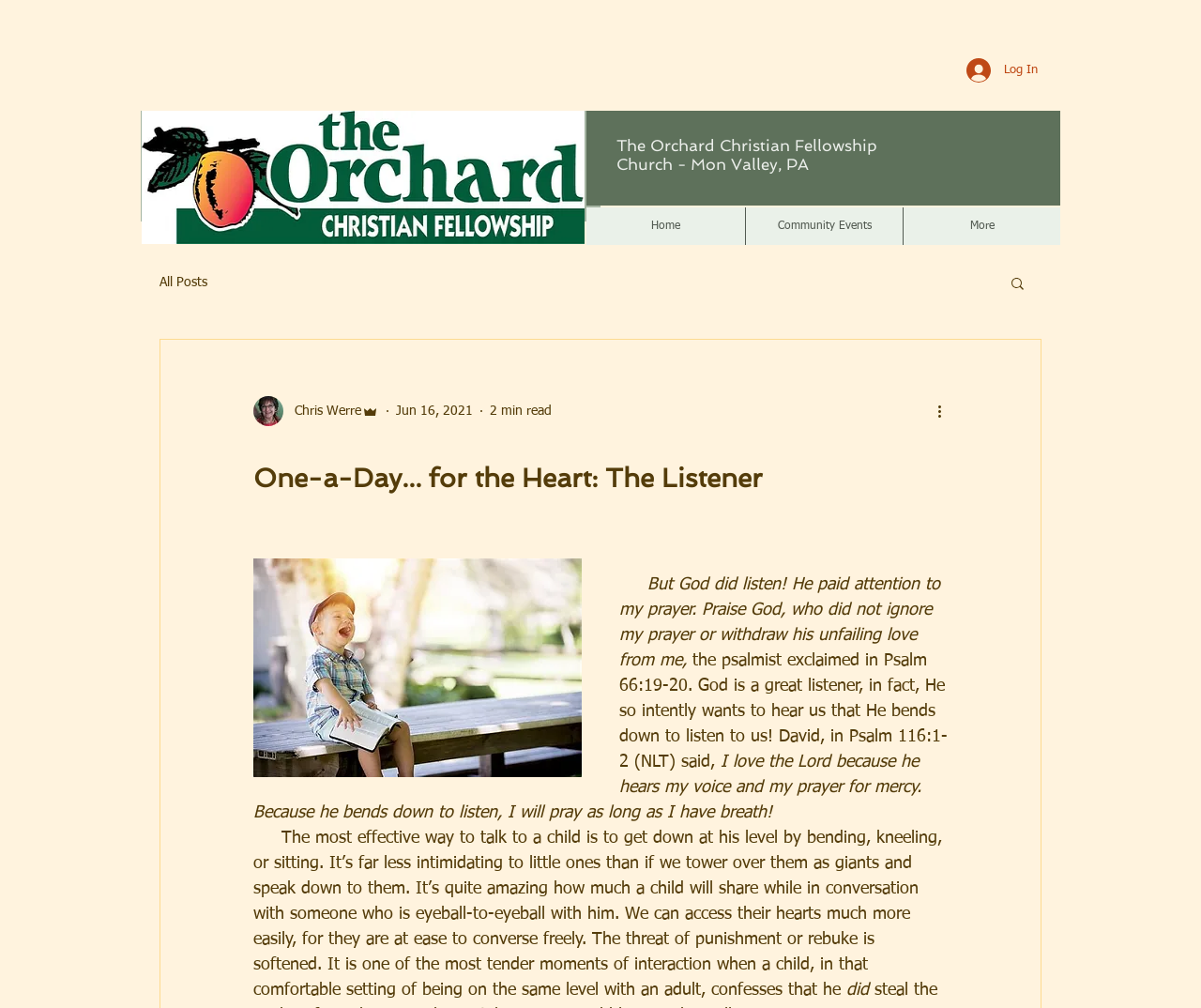Identify the bounding box of the HTML element described as: "Home".

[0.488, 0.206, 0.62, 0.243]